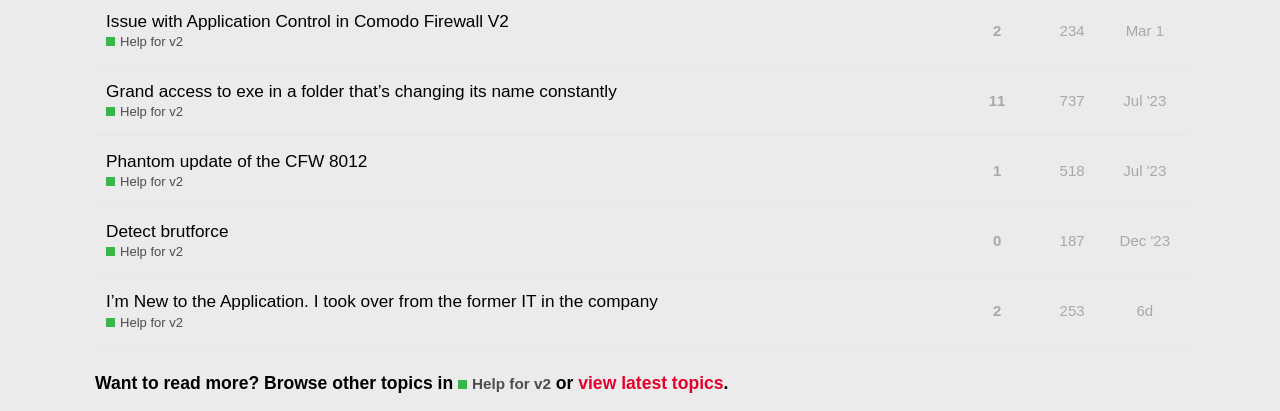Locate the bounding box coordinates of the area to click to fulfill this instruction: "Browse other topics in 'Help for v2'". The bounding box should be presented as four float numbers between 0 and 1, in the order [left, top, right, bottom].

[0.358, 0.913, 0.43, 0.957]